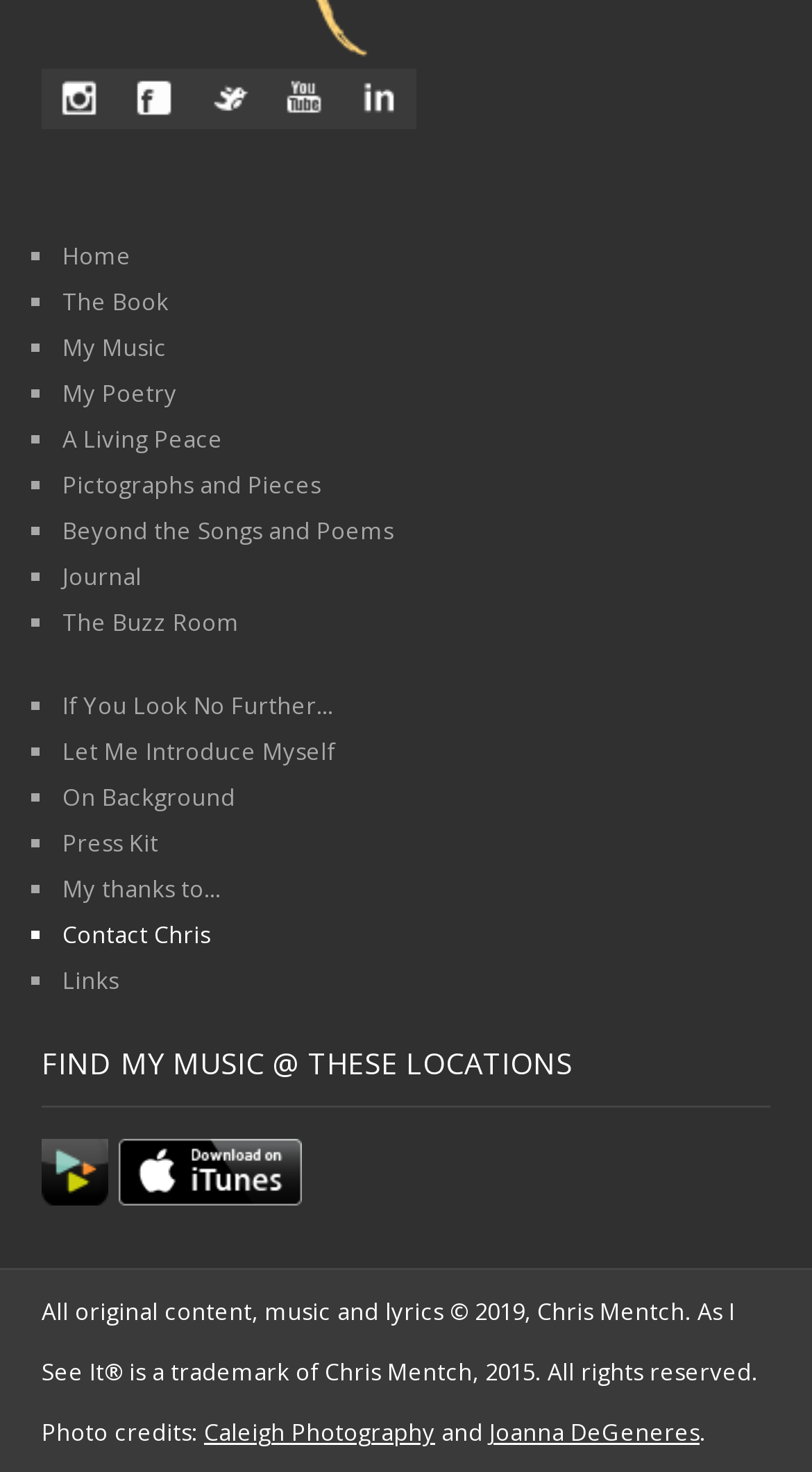Identify the bounding box coordinates for the UI element mentioned here: "Press Kit". Provide the coordinates as four float values between 0 and 1, i.e., [left, top, right, bottom].

[0.077, 0.562, 0.195, 0.583]